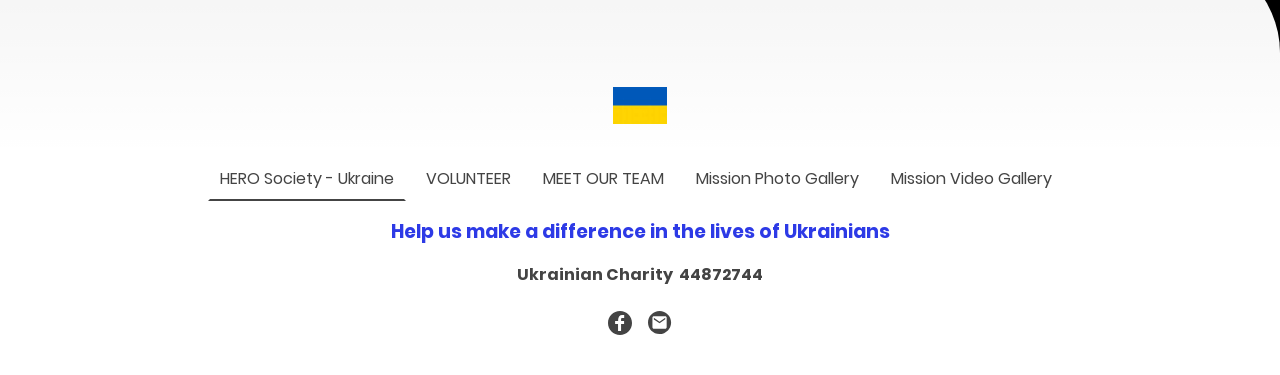Can you give a detailed response to the following question using the information from the image? What is the name of the organization?

The name of the organization can be found in the link 'HERO Society - Ukraine' which is located at the top of the webpage, indicating that it is the title of the organization.